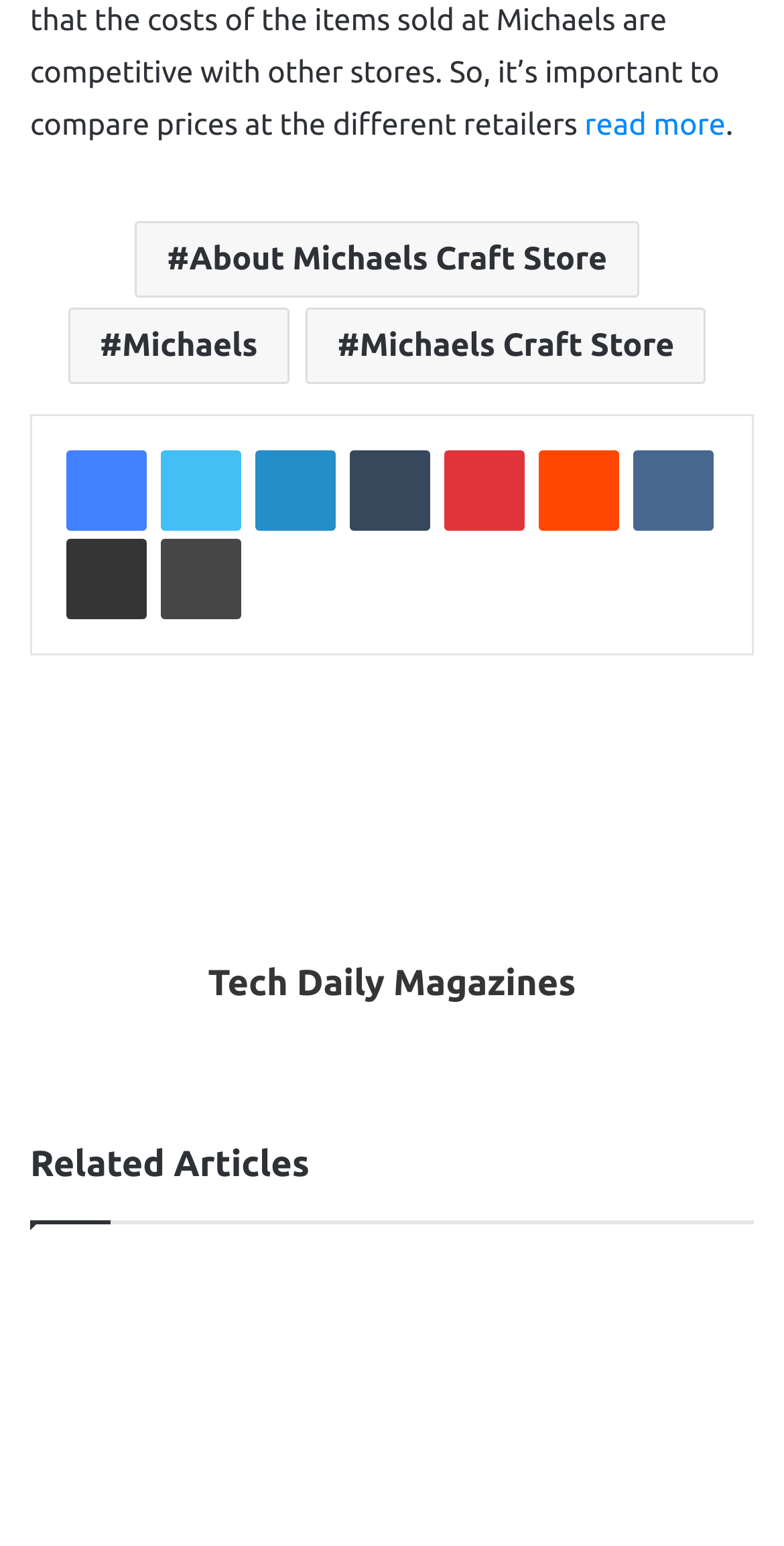How many images are there on the webpage? Please answer the question using a single word or phrase based on the image.

1